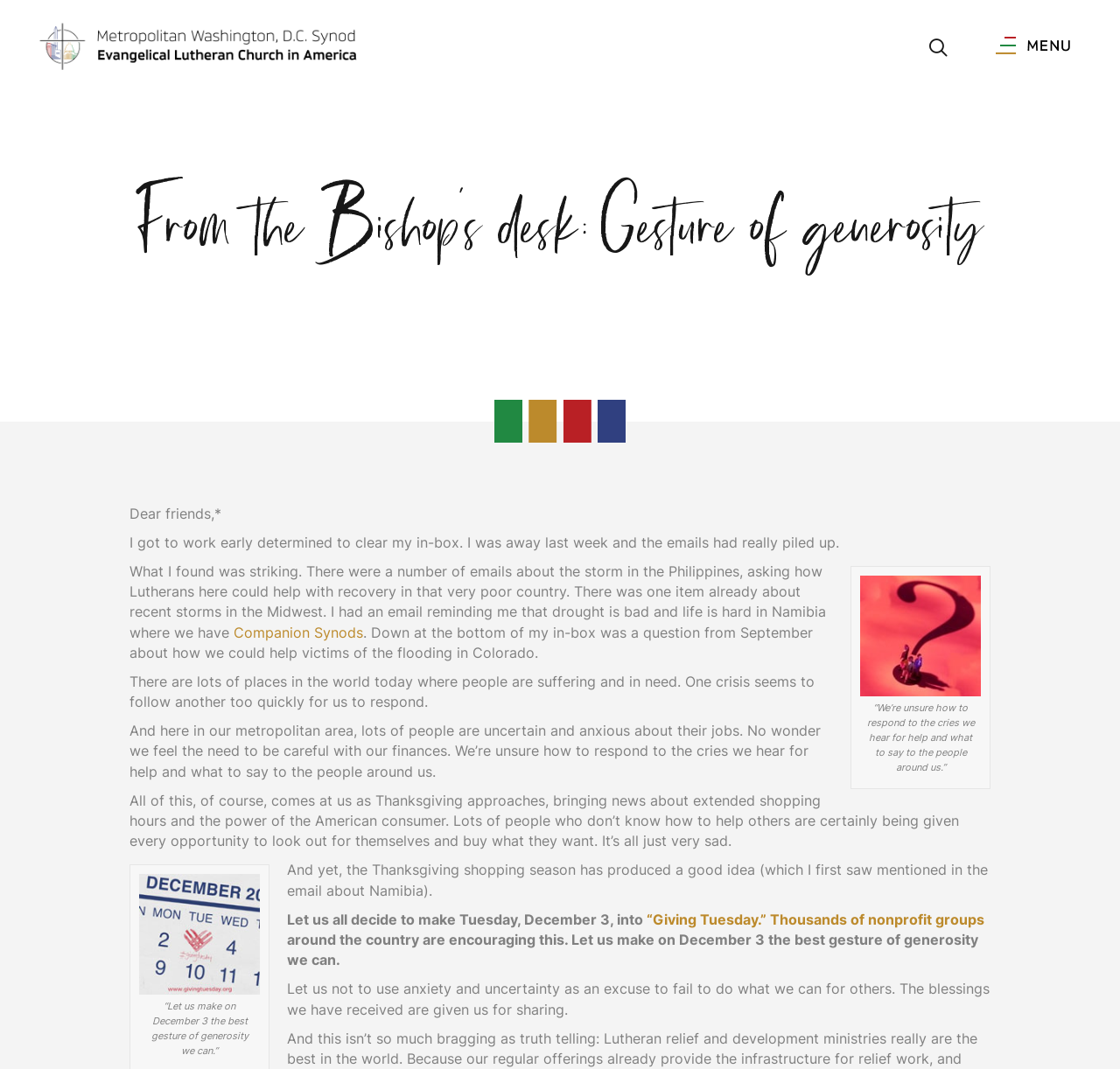What is the author's advice?
From the image, respond with a single word or phrase.

Not to use anxiety as an excuse